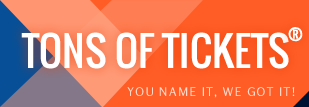Create an extensive and detailed description of the image.

The image is a vibrant footer banner for "Tons Of Tickets®," showcasing their tagline "YOU NAME IT, WE GOT IT!" The design features a dynamic blend of colors, primarily orange and light blue, which creates an eye-catching aesthetic. This banner serves as a branding element, emphasizing the company's extensive range of ticket offerings, making it appealing to potential customers looking for event access. The clear and bold typography enhances readability, contributing to the overall professional and inviting feel of the ticketing service.